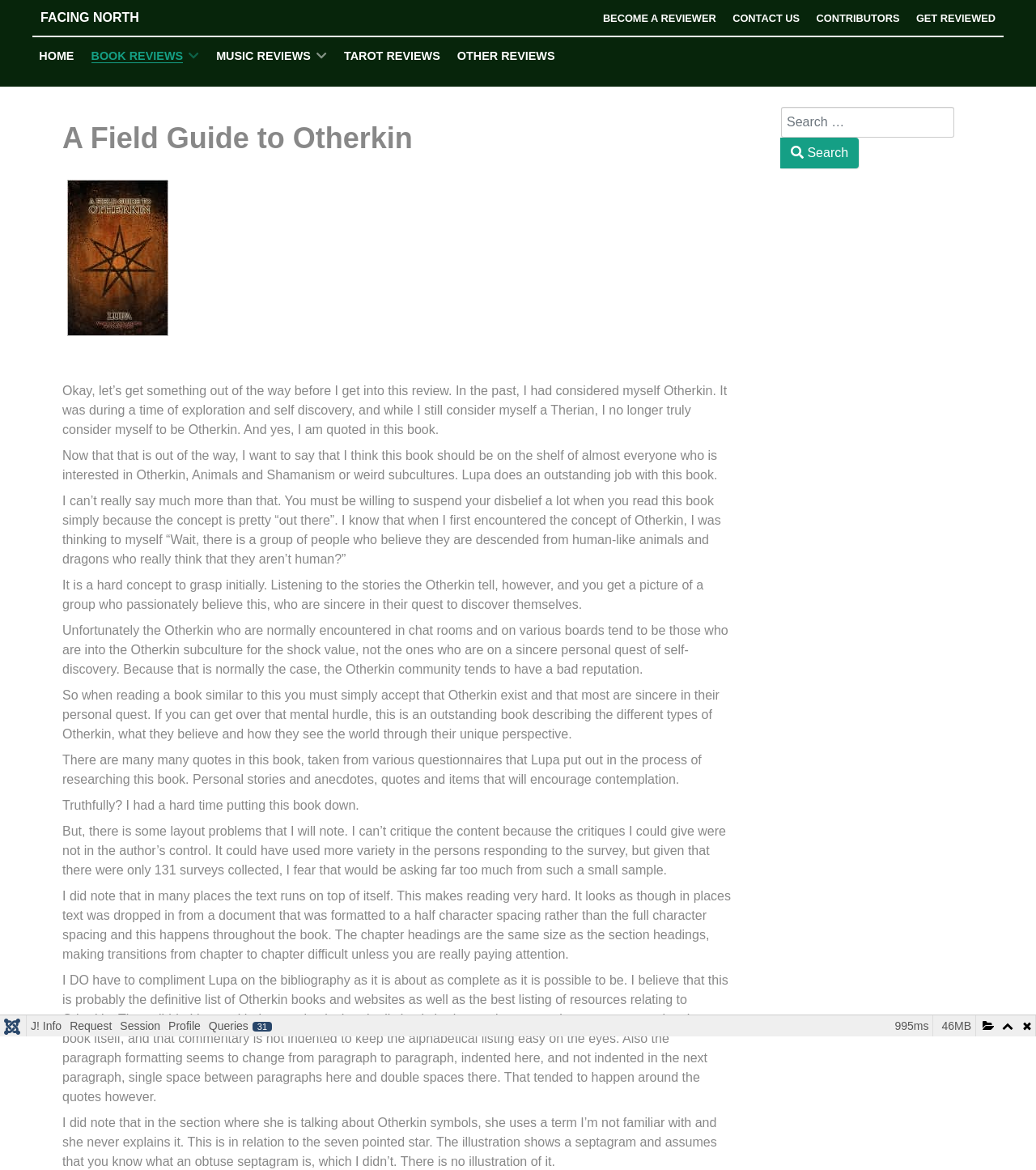Summarize the contents and layout of the webpage in detail.

This webpage is a book review of "A Field Guide to Otherkin" by Lupa. At the top of the page, there are several links to other sections of the website, including "FACING NORTH", "BECOME A REVIEWER", "CONTACT US", "CONTRIBUTORS", and "GET REVIEWED". Below these links, there is a navigation menu with items such as "Home", "Book Reviews", "Music Reviews", "Tarot Reviews", and "Other Reviews".

The main content of the page is a review of the book, which is divided into several paragraphs. The review is written in a personal tone and discusses the reviewer's initial skepticism about the concept of Otherkin, but ultimately praises the book for its thoroughness and sincerity. The reviewer notes that the book includes many quotes and personal stories from individuals who identify as Otherkin, which helps to provide a nuanced understanding of the community.

There is also an image on the page, located near the top, but its content is not described. The review text is followed by a search bar, which allows users to search for specific terms. Below the search bar, there are several links to other pages on the website, including "J! Info", "Request", "Session", "Profile", and "Queries31".

At the very bottom of the page, there are several links and text elements that appear to be related to website analytics, including a text element displaying the page size ("46MB") and load time ("995ms").